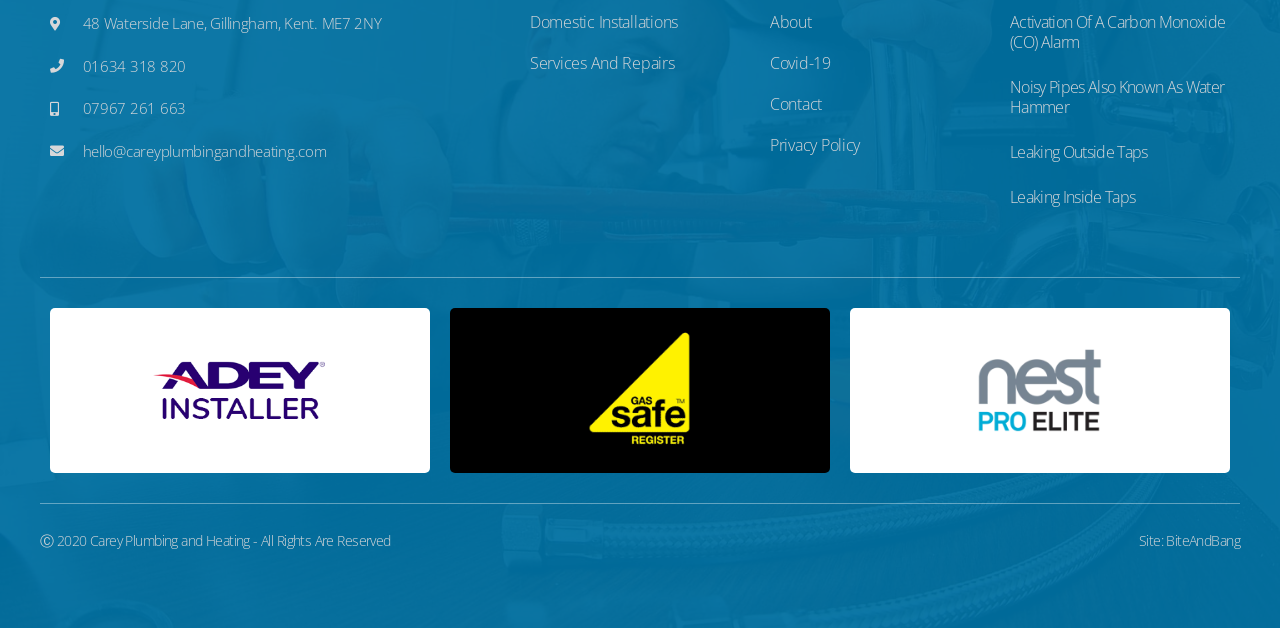How many articles are on the webpage?
Refer to the screenshot and answer in one word or phrase.

4